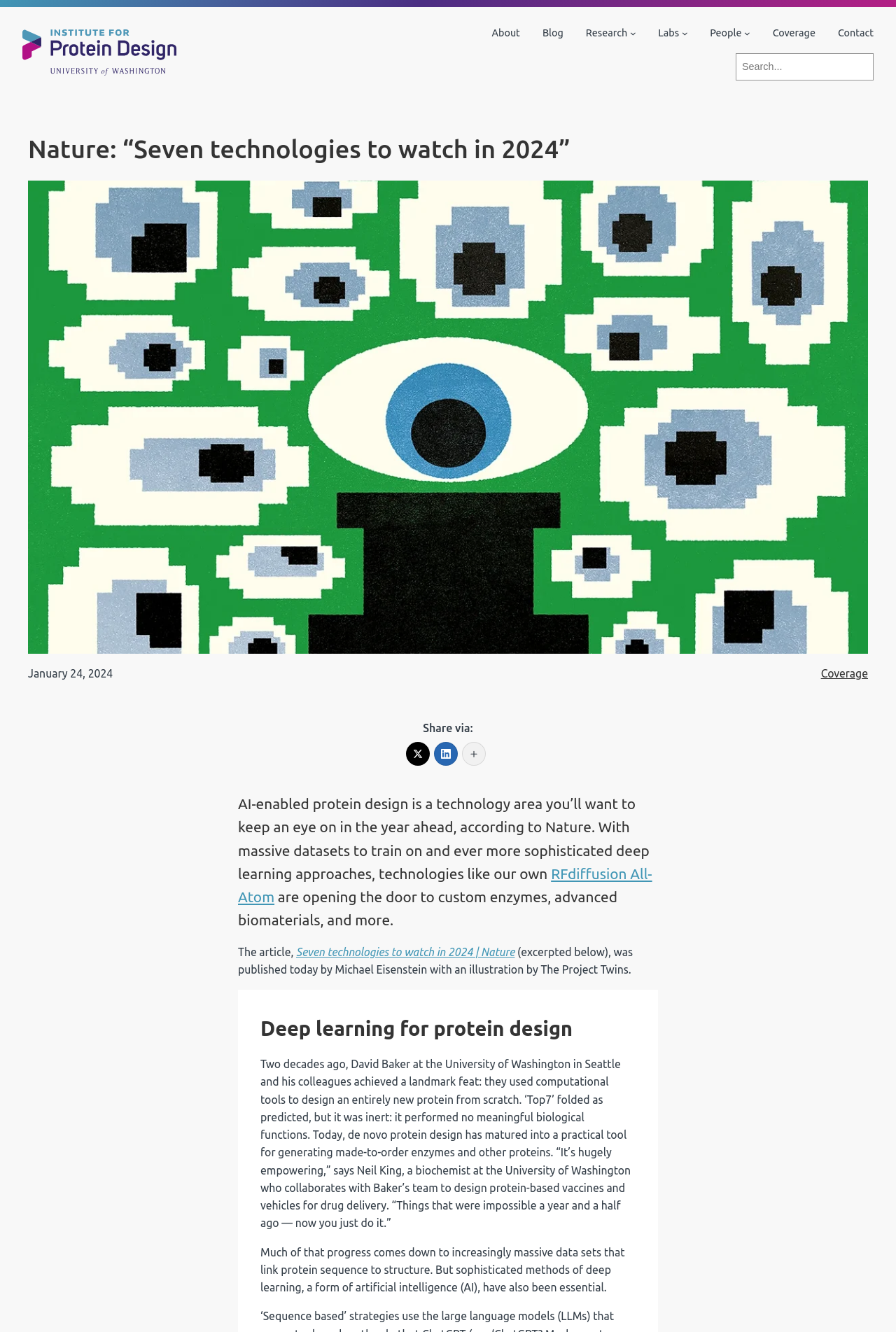Refer to the image and provide an in-depth answer to the question: 
How many navigation links are available?

The navigation links can be found at the top of the webpage. There are seven links: 'About', 'Blog', 'Research submenu', 'Labs submenu', 'People submenu', 'Coverage', and 'Contact'. These links are used to navigate to different sections of the website.